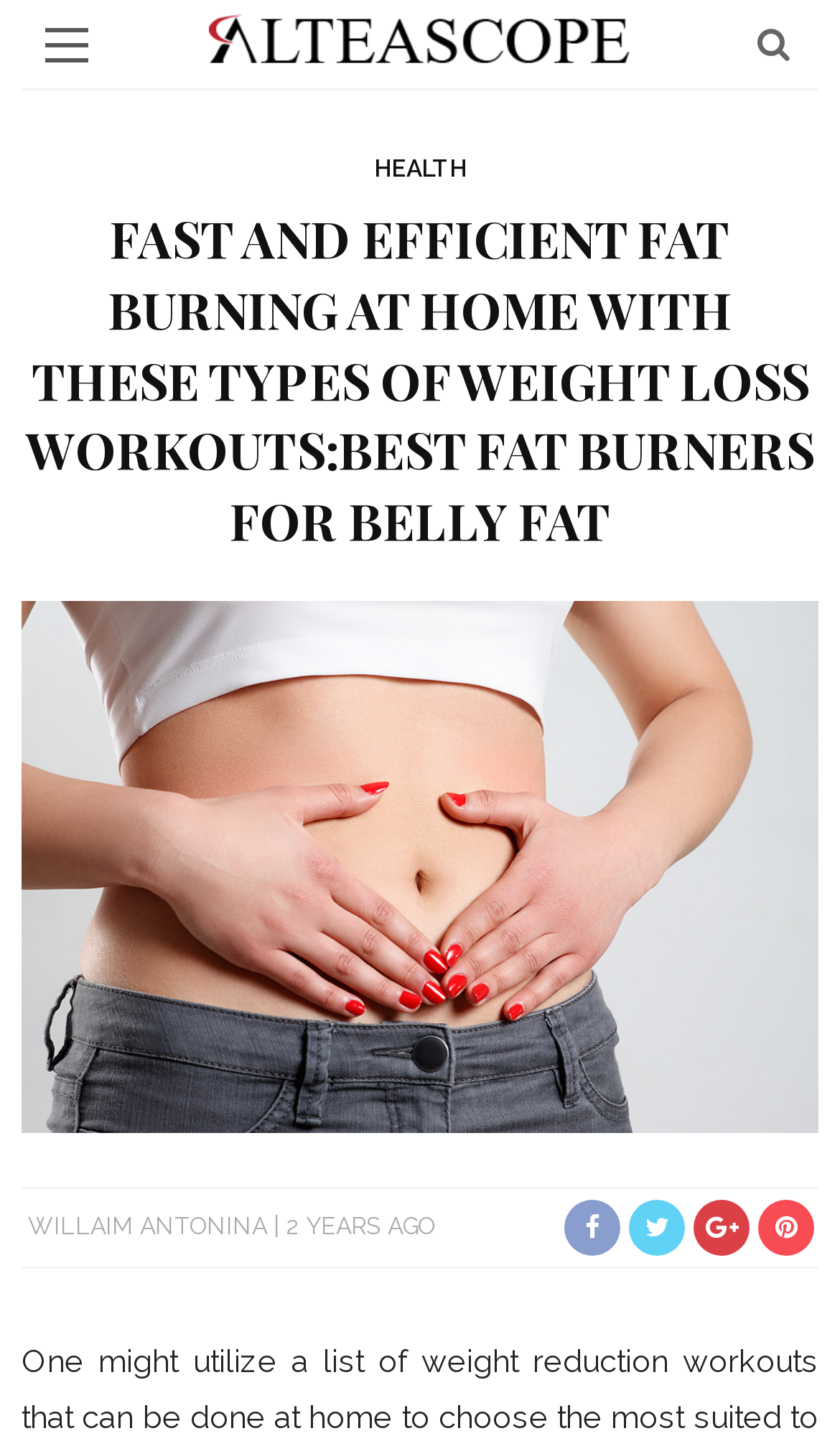What is the category of the article?
Please ensure your answer is as detailed and informative as possible.

The category of the article is indicated by the link 'HEALTH' which is located at the top middle of the webpage.